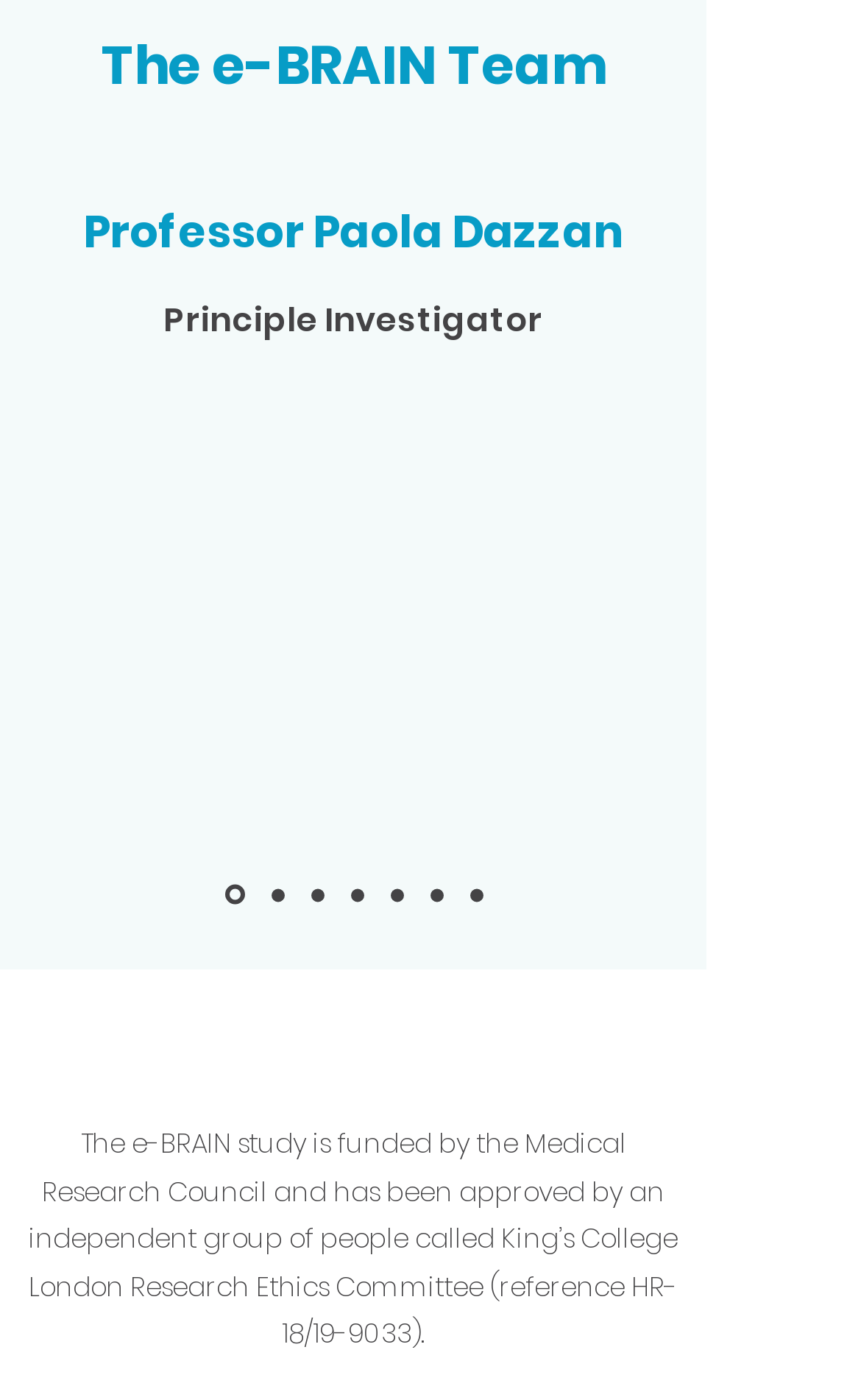Please give a one-word or short phrase response to the following question: 
What is the funding source of the e-BRAIN study?

Medical Research Council